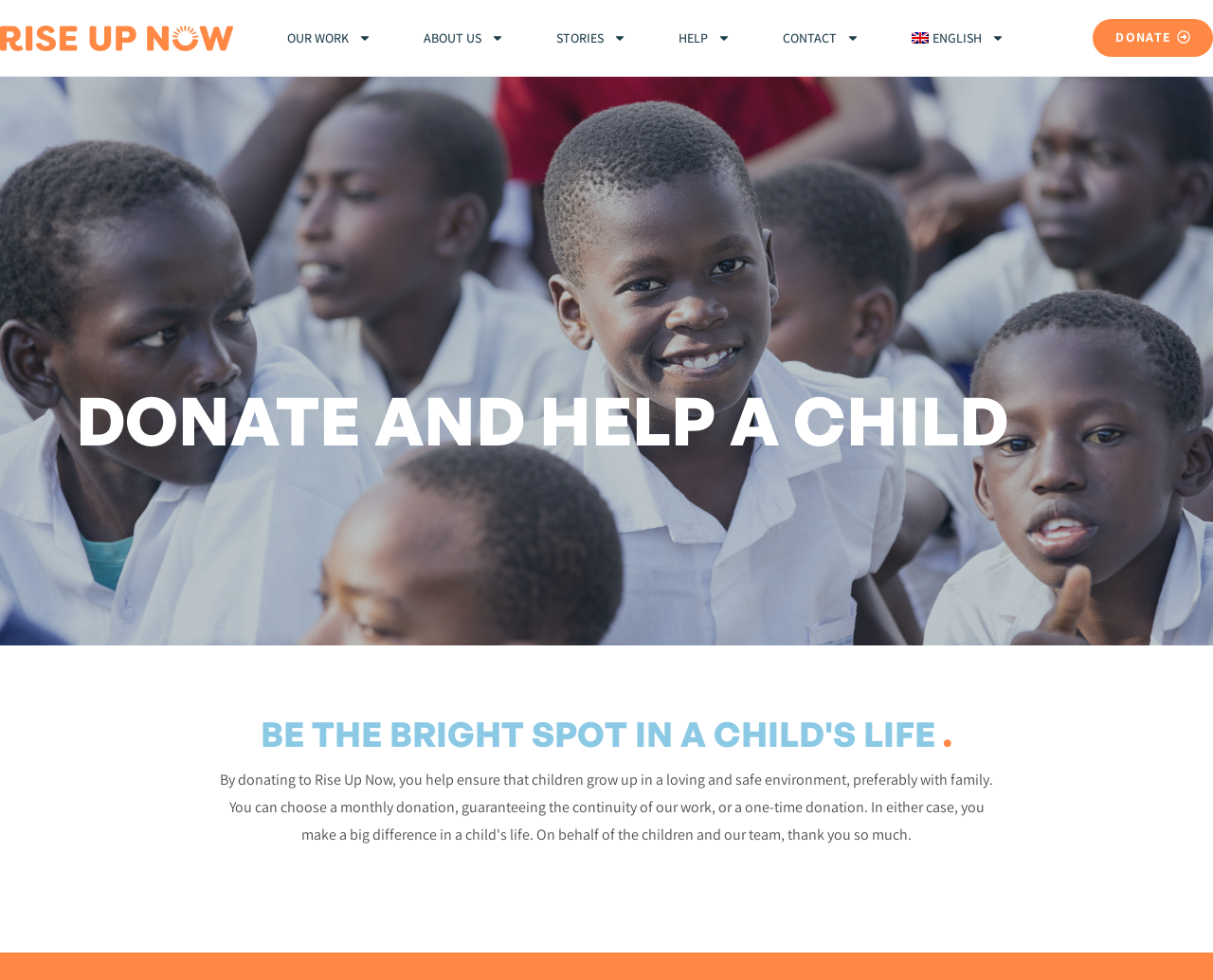Provide a brief response using a word or short phrase to this question:
How many menu items are available in the top navigation bar?

7